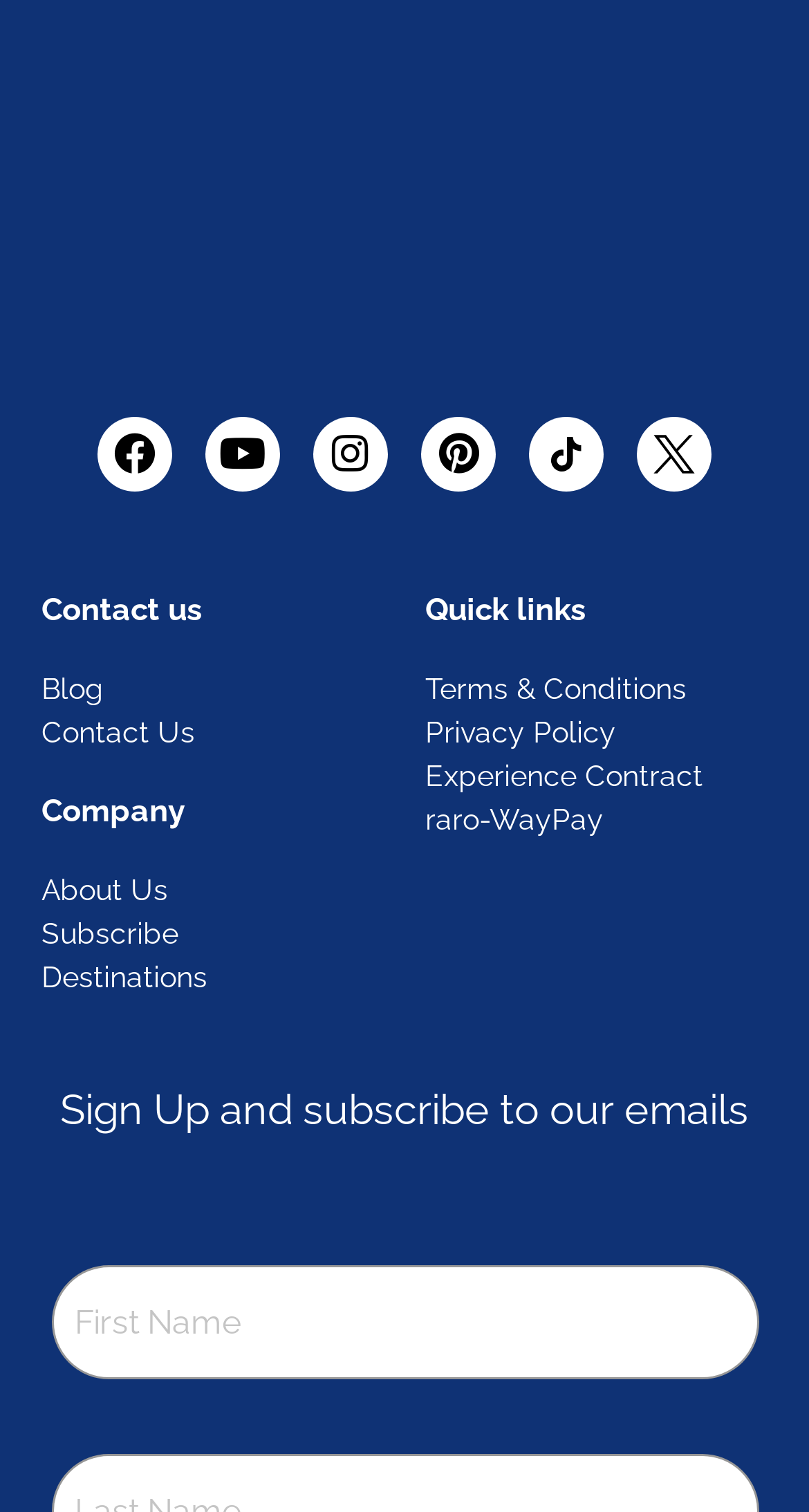Please locate the bounding box coordinates for the element that should be clicked to achieve the following instruction: "Read the blog". Ensure the coordinates are given as four float numbers between 0 and 1, i.e., [left, top, right, bottom].

[0.051, 0.441, 0.474, 0.47]